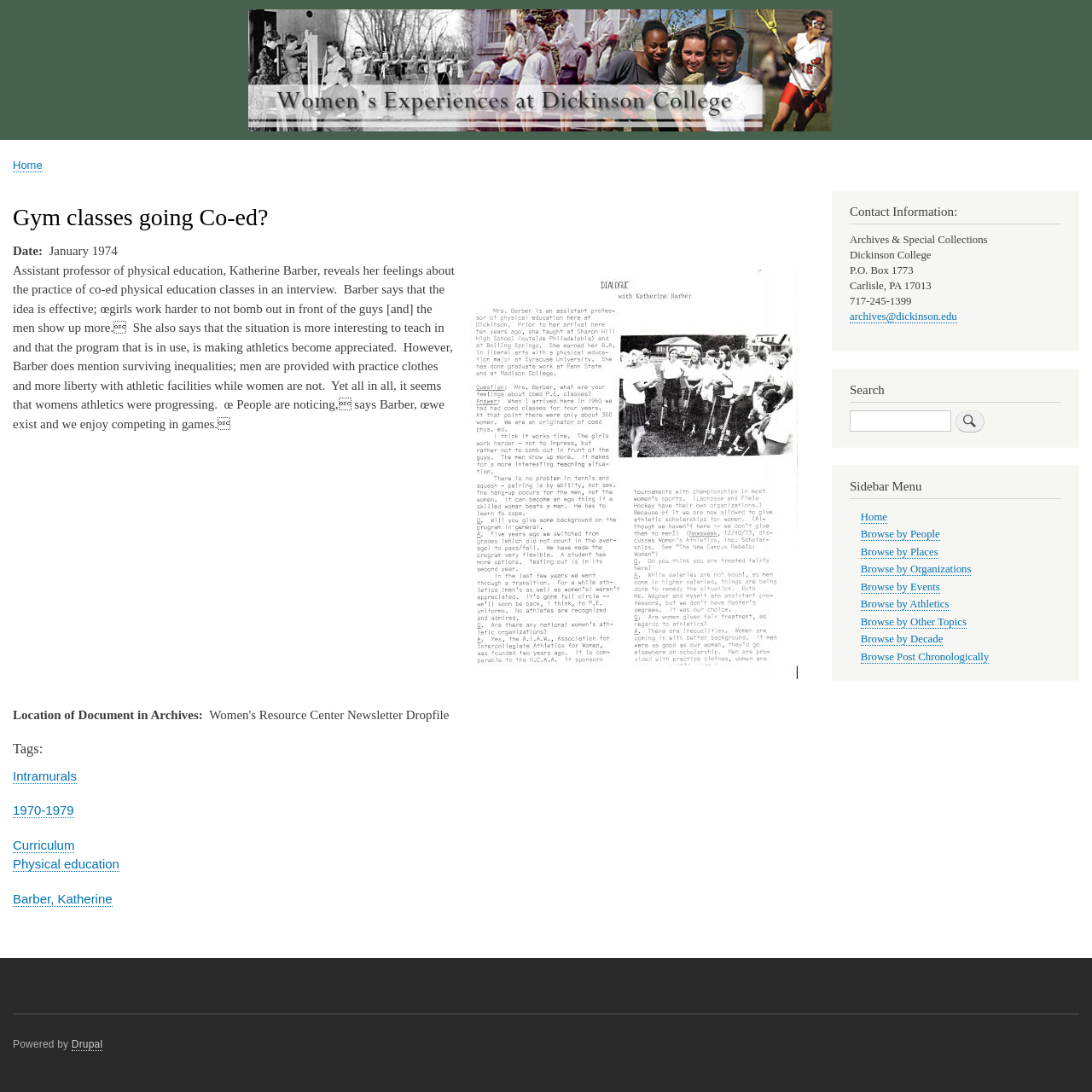Please specify the bounding box coordinates of the area that should be clicked to accomplish the following instruction: "Search for something". The coordinates should consist of four float numbers between 0 and 1, i.e., [left, top, right, bottom].

[0.778, 0.376, 0.871, 0.396]